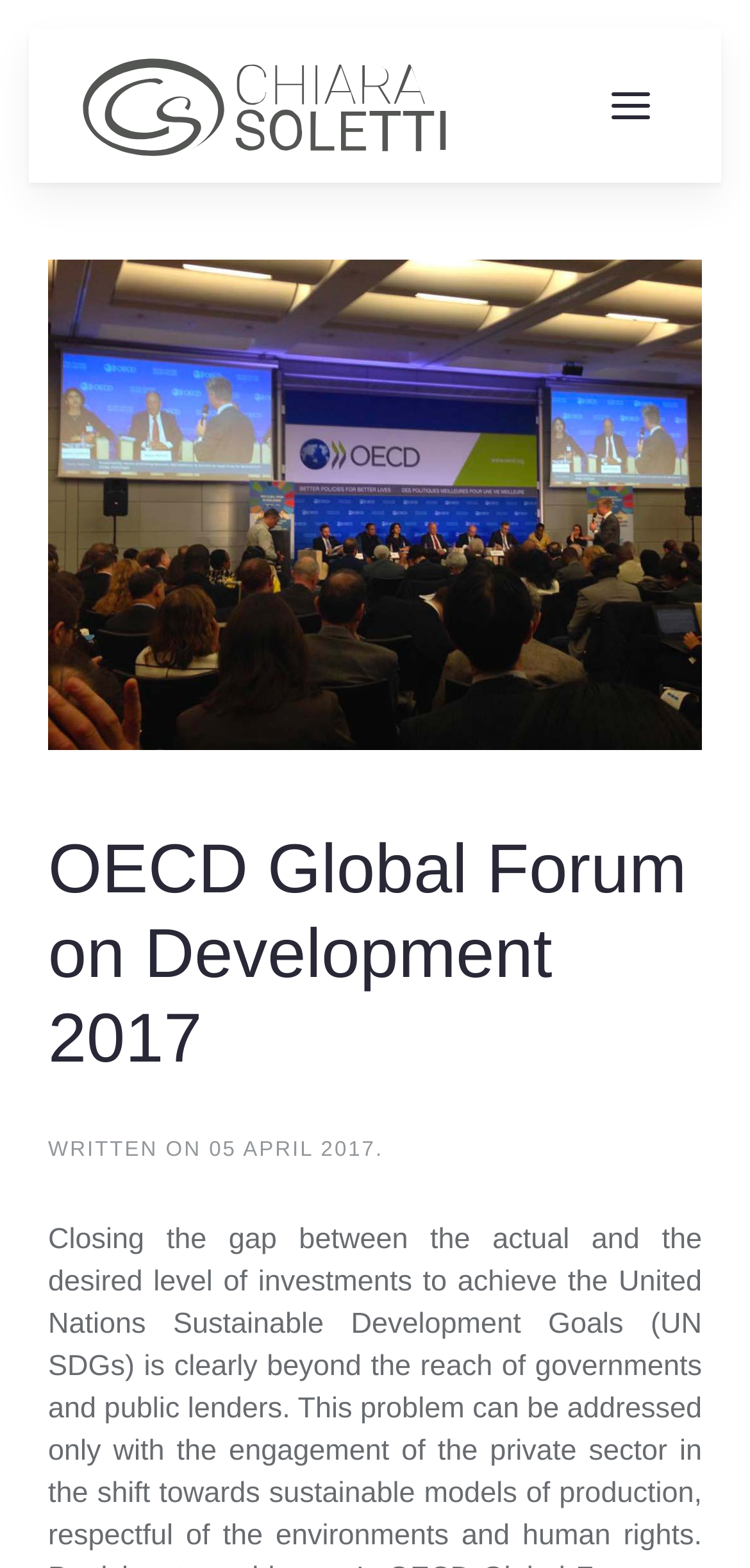Predict the bounding box coordinates of the UI element that matches this description: "alt="Chiara Soletti"". The coordinates should be in the format [left, top, right, bottom] with each value between 0 and 1.

[0.103, 0.028, 0.615, 0.107]